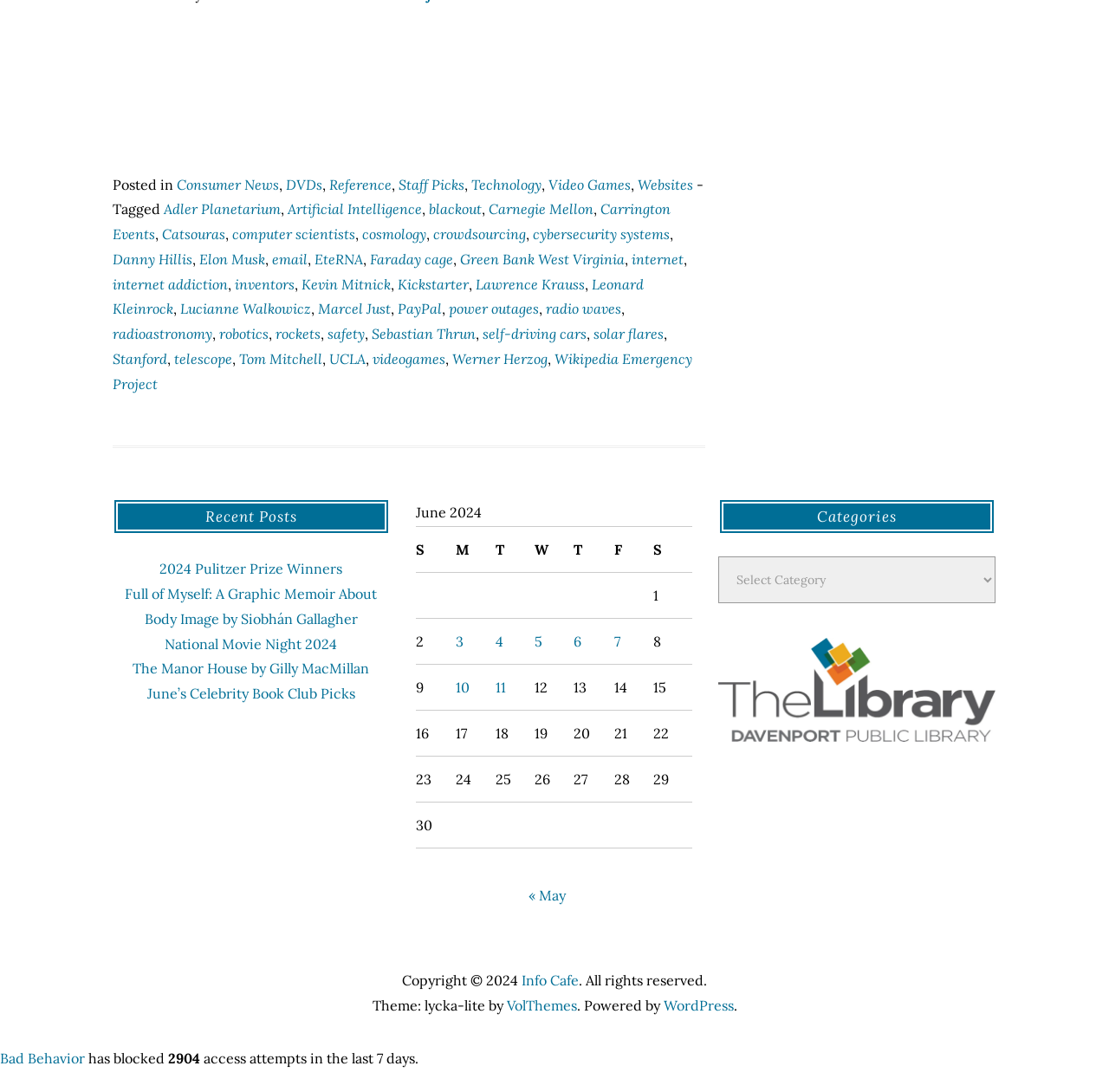Locate the bounding box of the UI element described in the following text: "« May".

[0.477, 0.812, 0.51, 0.828]